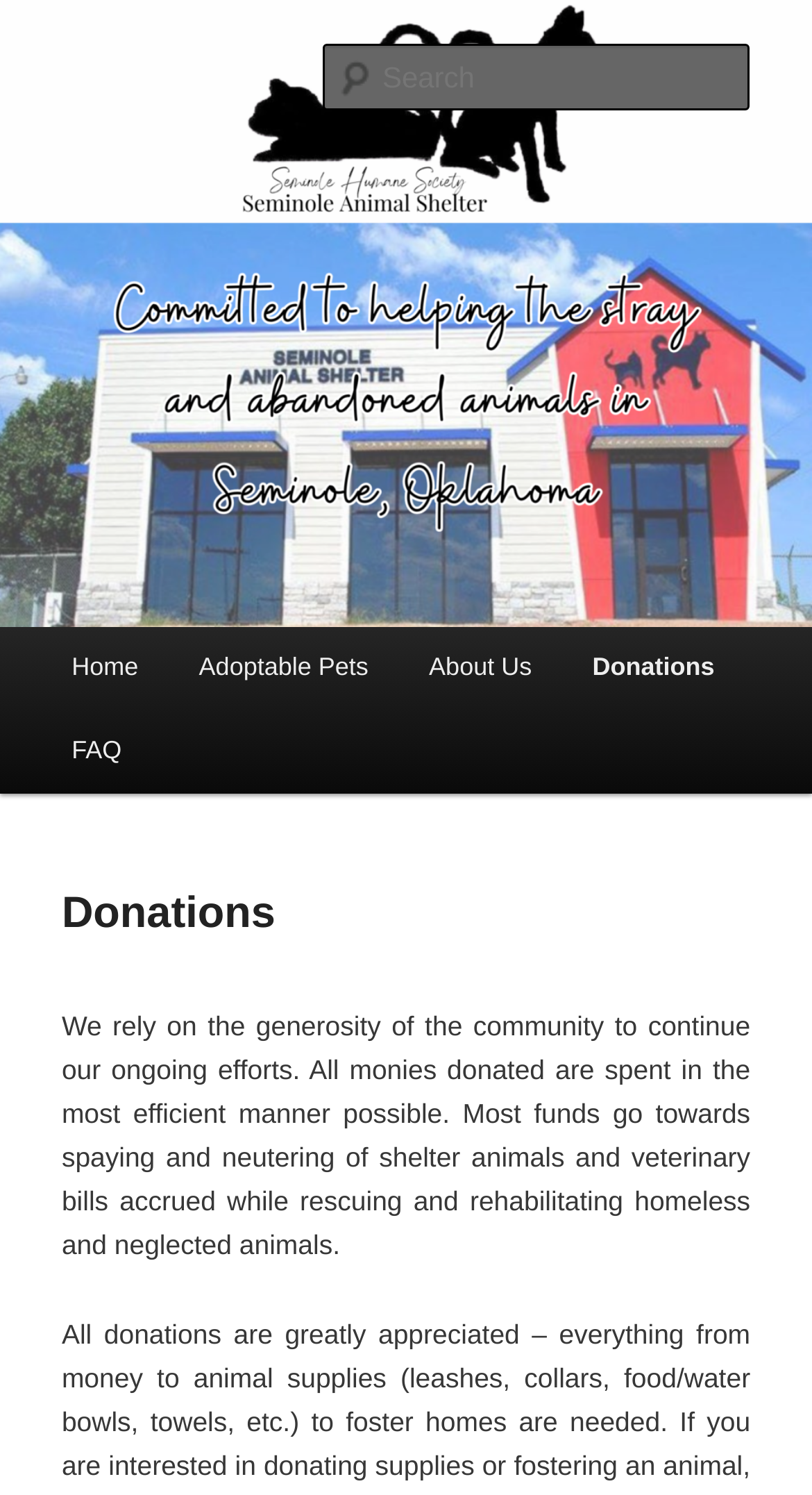Please provide a comprehensive answer to the question based on the screenshot: What is the current page about?

The current page is about donations, as indicated by the heading element 'Donations' and the link element 'Donations' in the main menu section, and also by the content of the StaticText element which talks about the importance of donations.